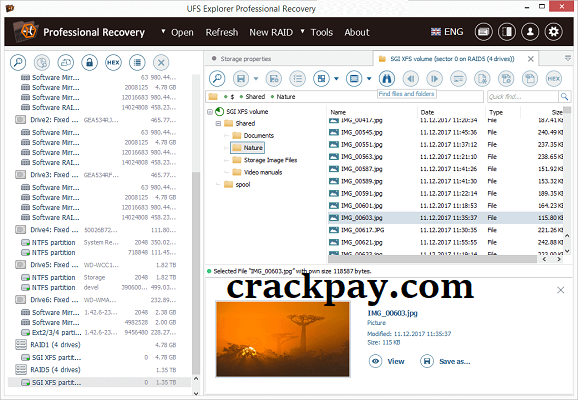What is the size of the selected file?
Please provide a single word or phrase in response based on the screenshot.

113,877 bytes